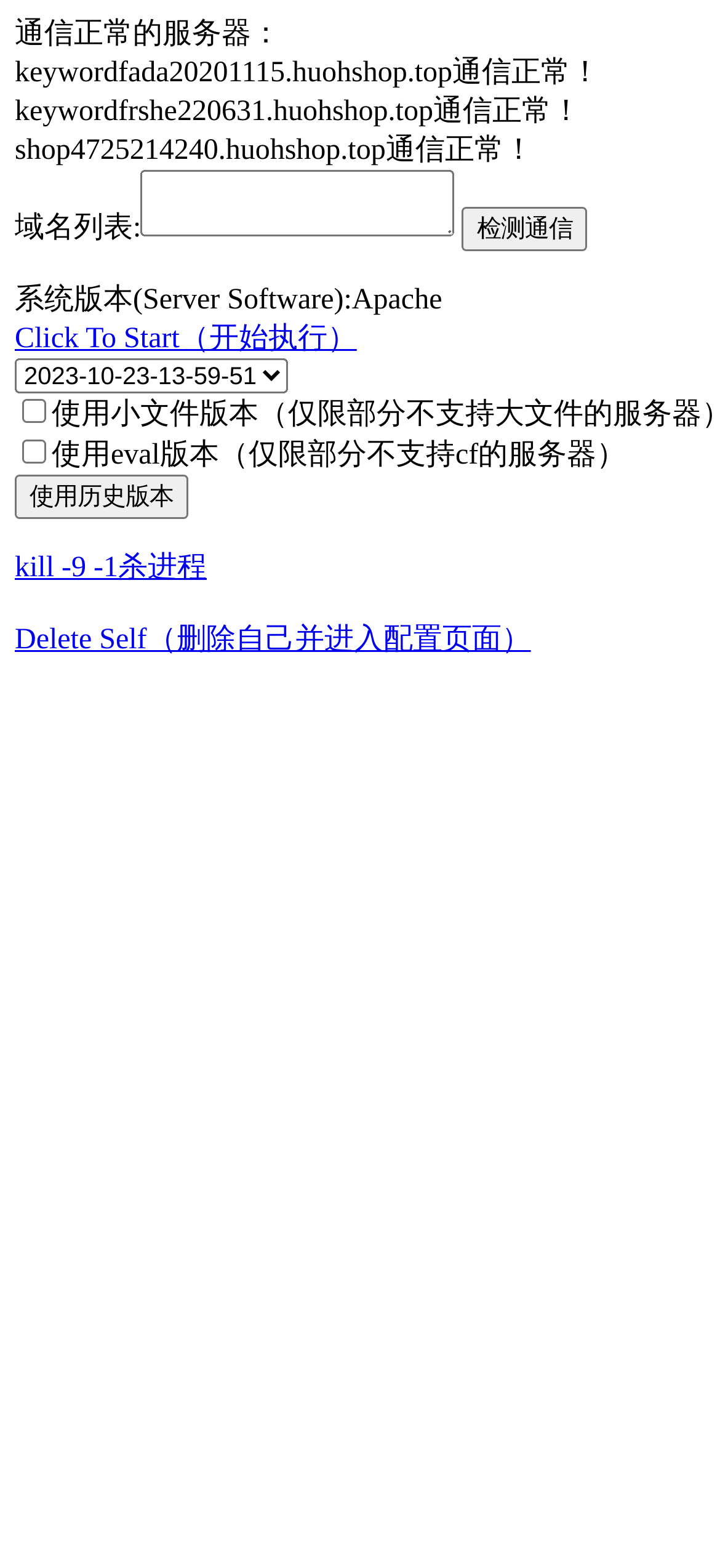Using the information in the image, could you please answer the following question in detail:
How many servers are listed?

I counted the number of StaticText elements that contain the phrase '通信正常！' which indicates a server is listed, and there are three of them.